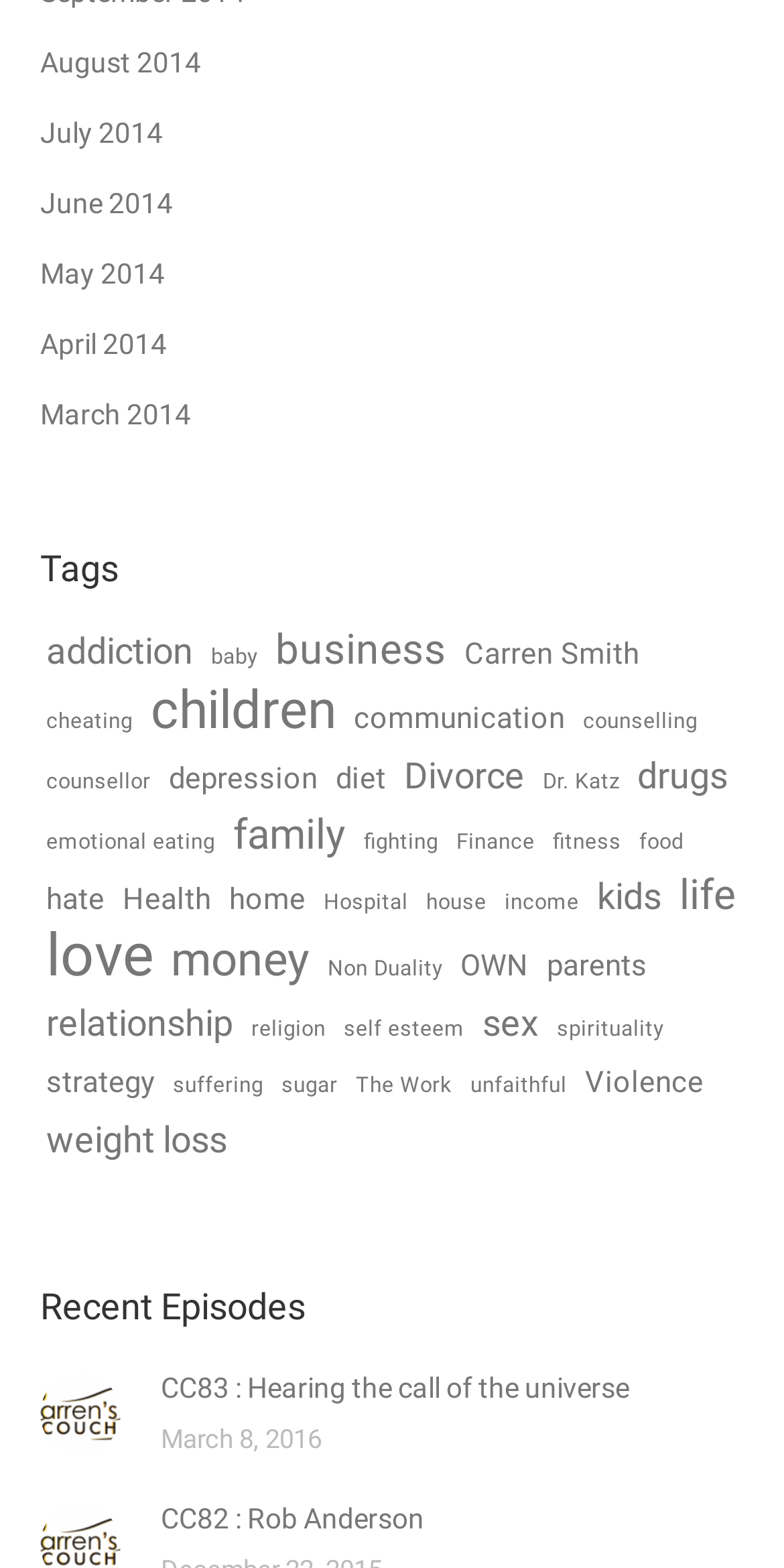How many recent episodes are listed?
Kindly answer the question with as much detail as you can.

I counted the number of links under the 'Recent Episodes' label, and there are 2 links, each representing a recent episode.